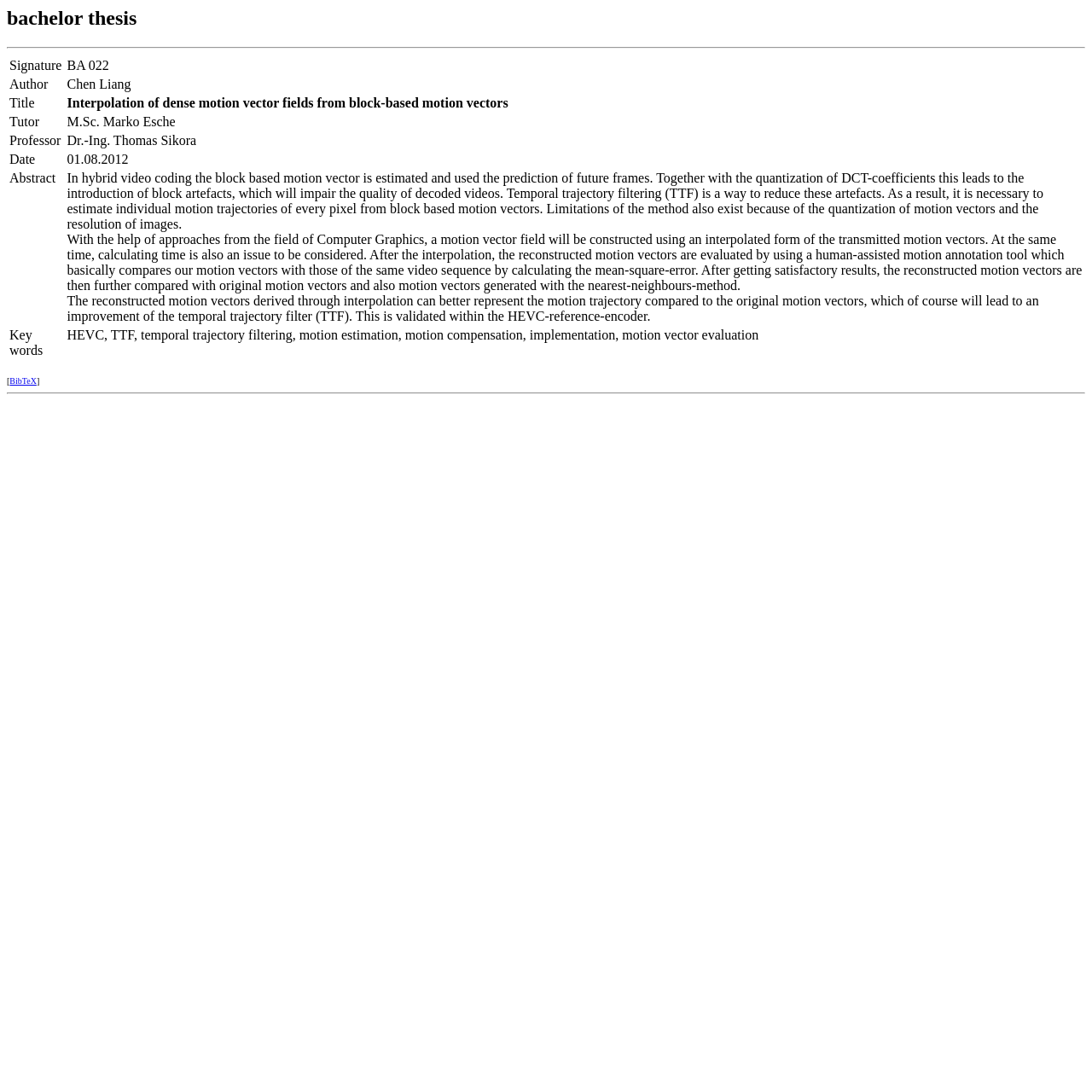What is the link at the bottom of the page? Please answer the question using a single word or phrase based on the image.

BibTeX